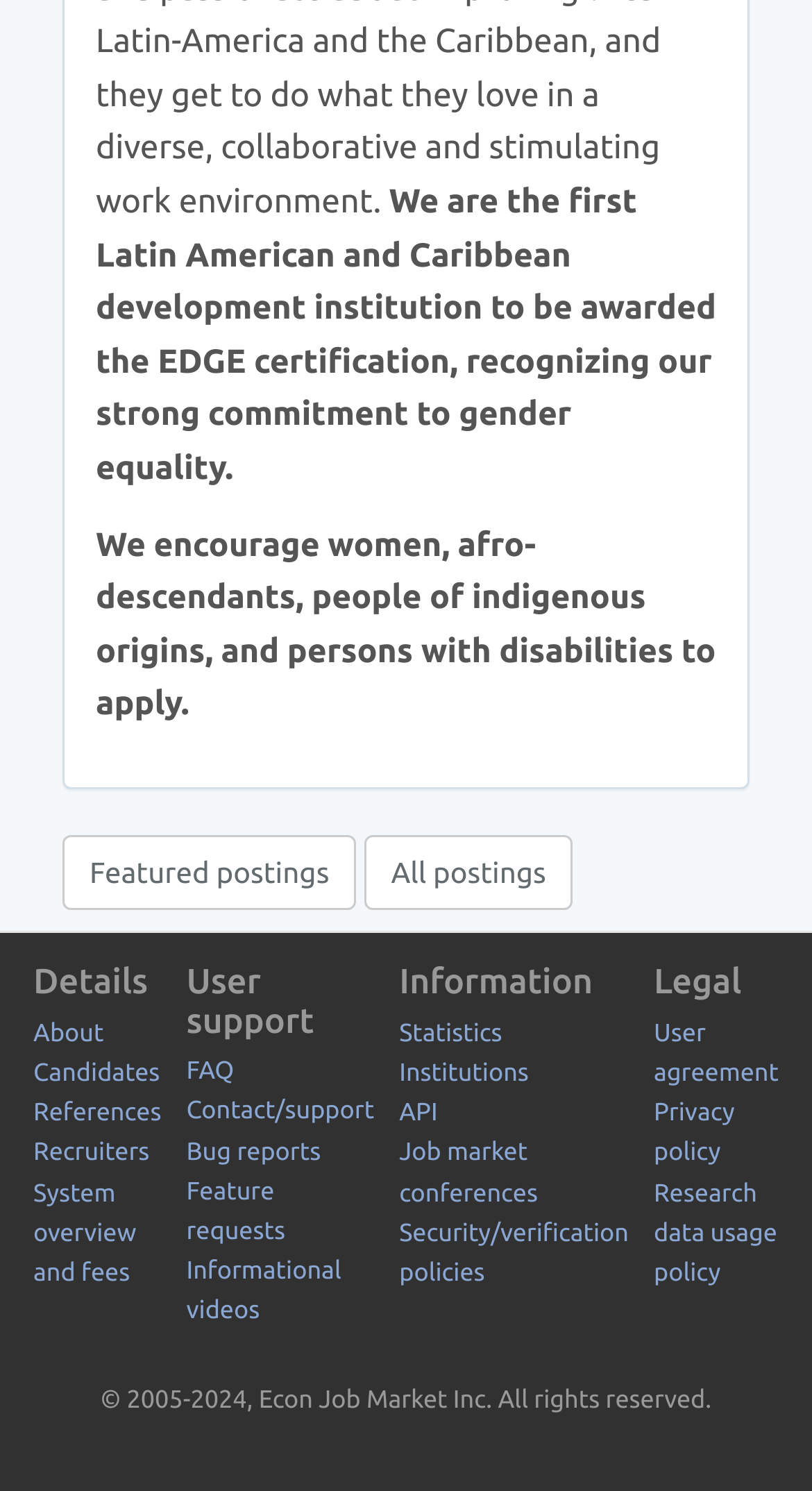Using the description: "Isabelle de Botton", determine the UI element's bounding box coordinates. Ensure the coordinates are in the format of four float numbers between 0 and 1, i.e., [left, top, right, bottom].

None